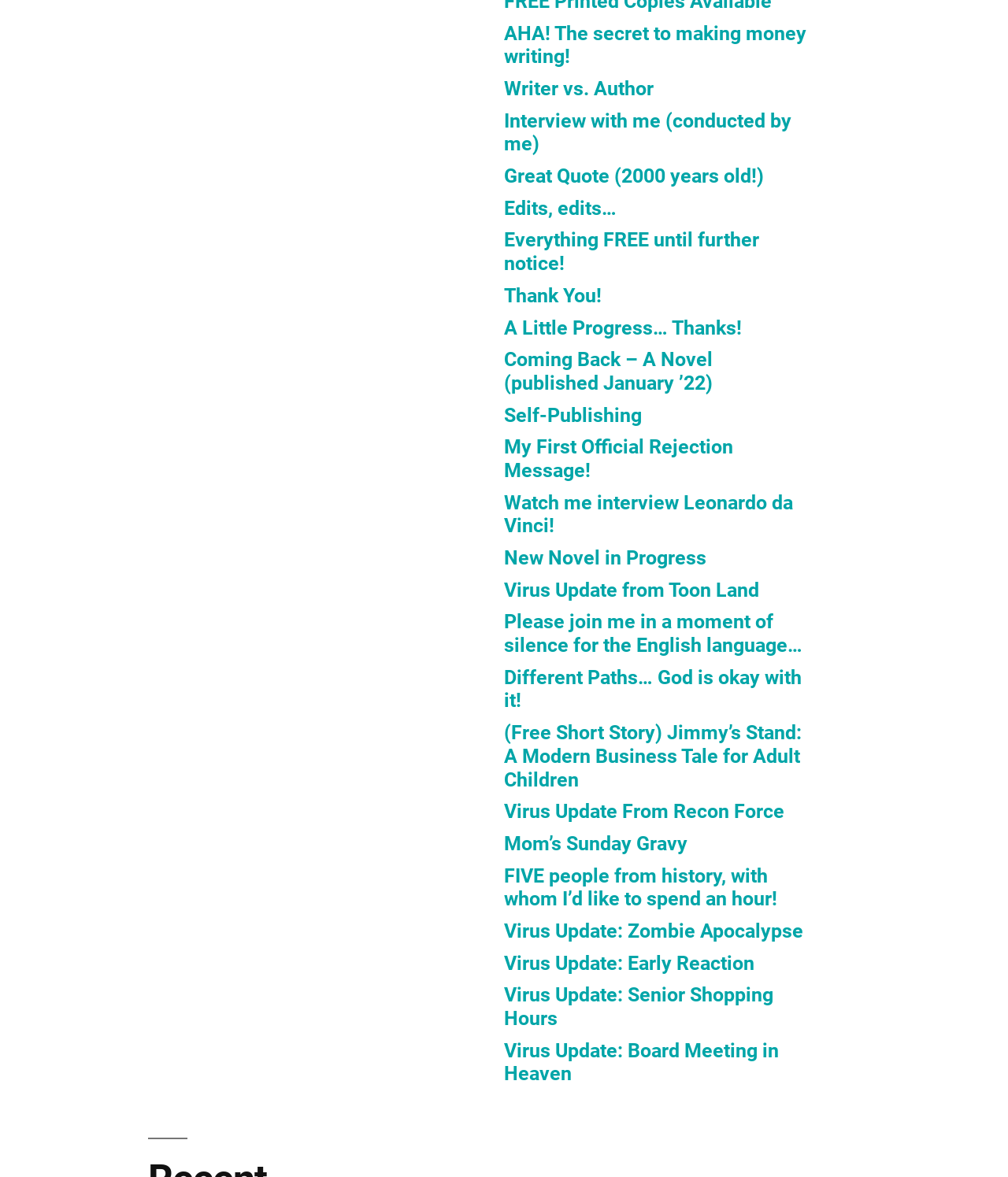Could you locate the bounding box coordinates for the section that should be clicked to accomplish this task: "View plans and pricing".

None